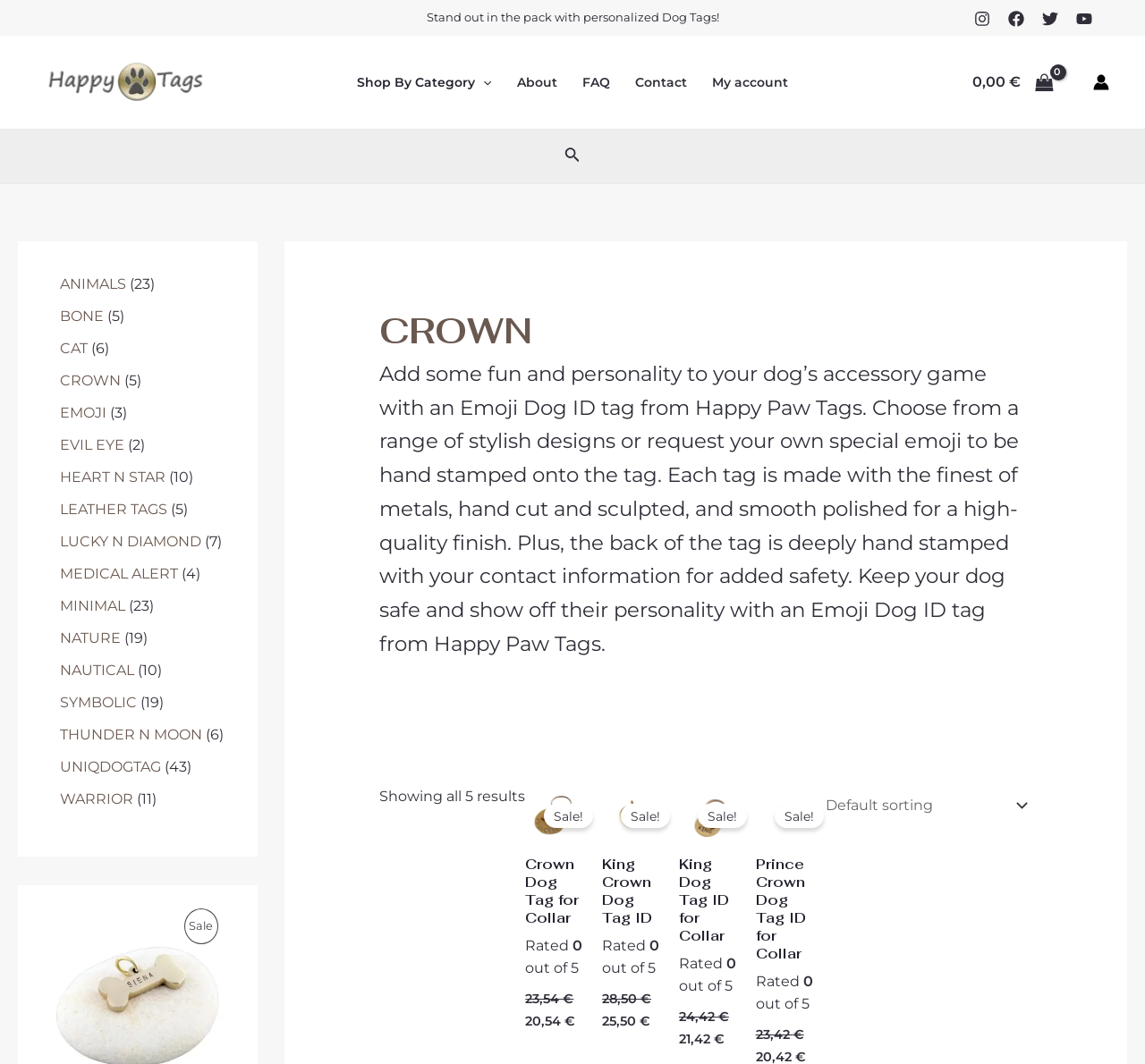How many products are shown on the current page?
Please provide a full and detailed response to the question.

By examining the webpage content, I found that there are 5 products shown on the current page, which are all related to Crown Dog Tags. This information can be obtained by looking at the product links and images on the page.